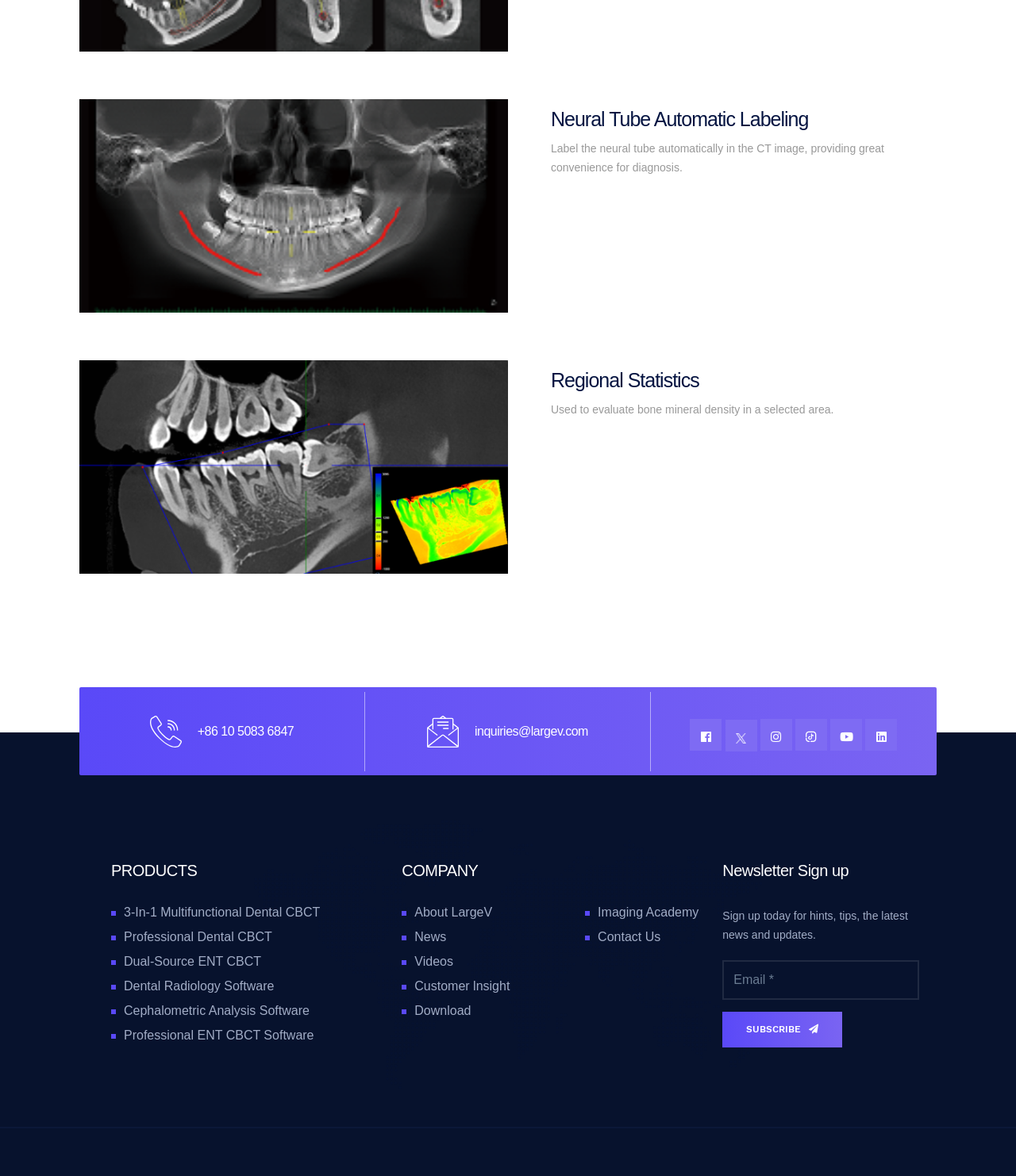Locate the bounding box coordinates of the area where you should click to accomplish the instruction: "Click the PRODUCTS heading".

[0.109, 0.729, 0.341, 0.752]